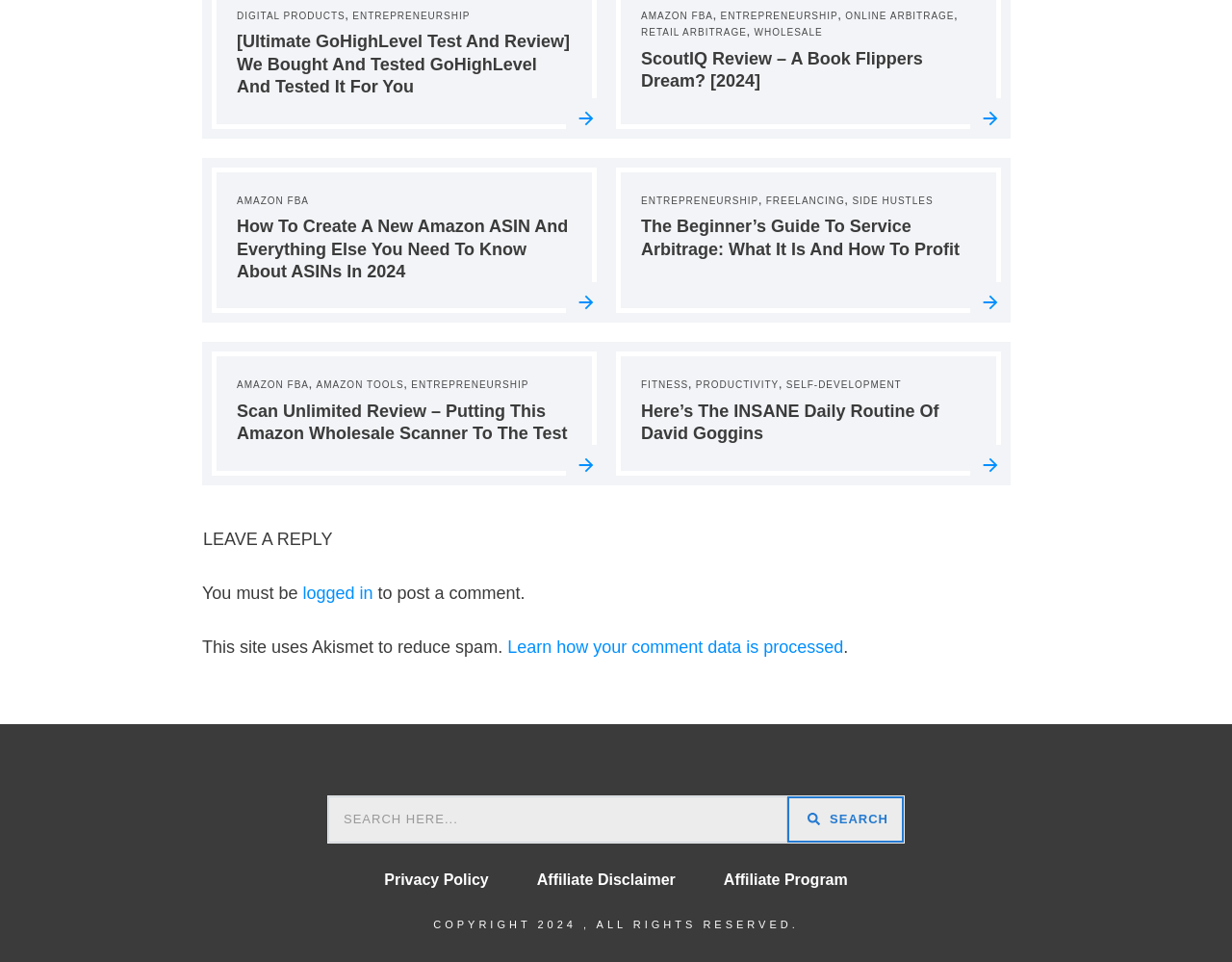Please determine the bounding box coordinates of the element's region to click for the following instruction: "Read 'Ultimate GoHighLevel Test And Review'".

[0.192, 0.033, 0.464, 0.103]